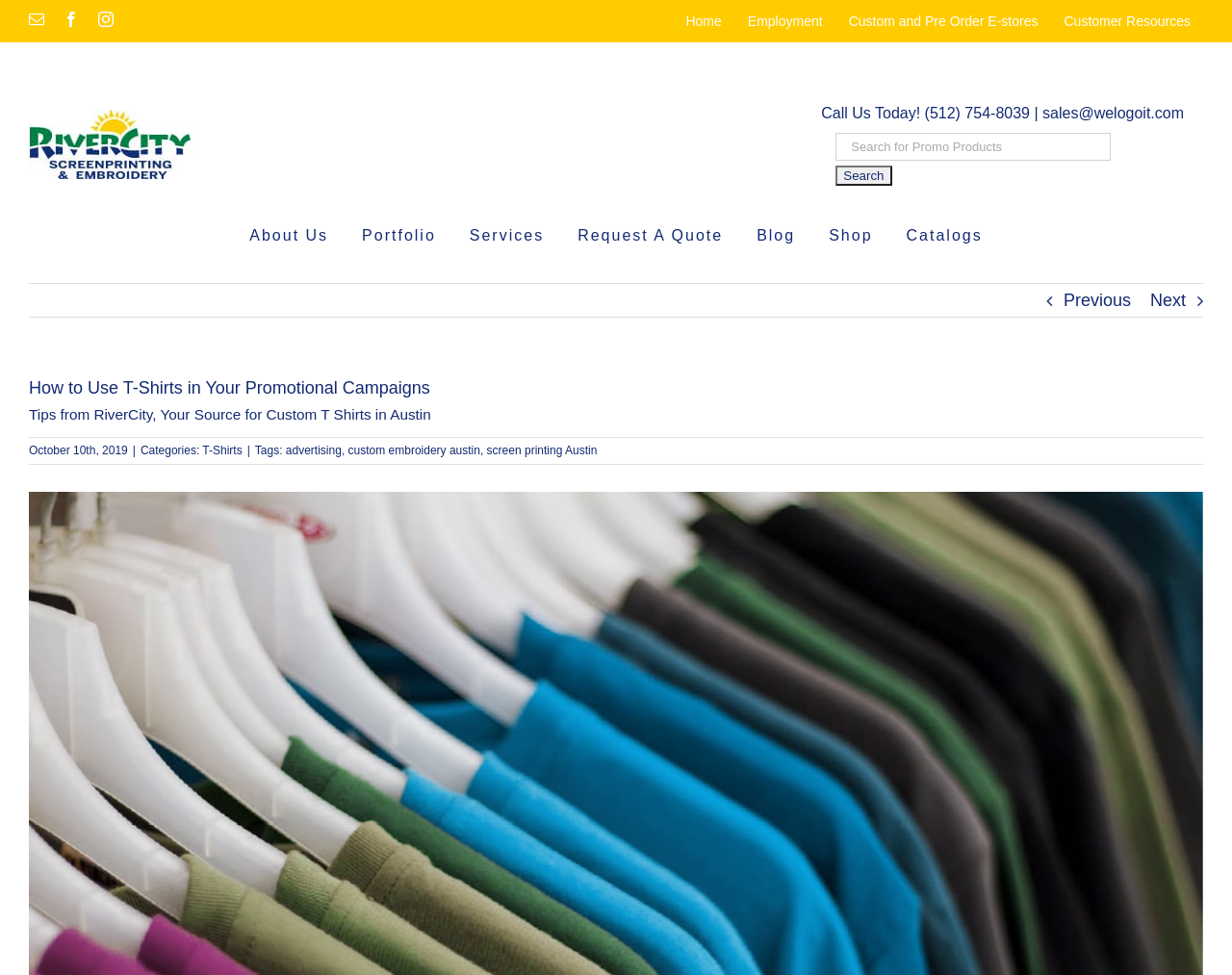Please find and provide the title of the webpage.

How to Use T-Shirts in Your Promotional Campaigns
Tips from RiverCity, Your Source for Custom T Shirts in Austin